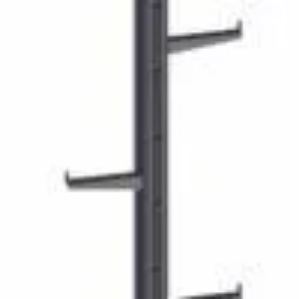Give a one-word or one-phrase response to the question:
What is the purpose of the welded rungs?

Provide stability and support